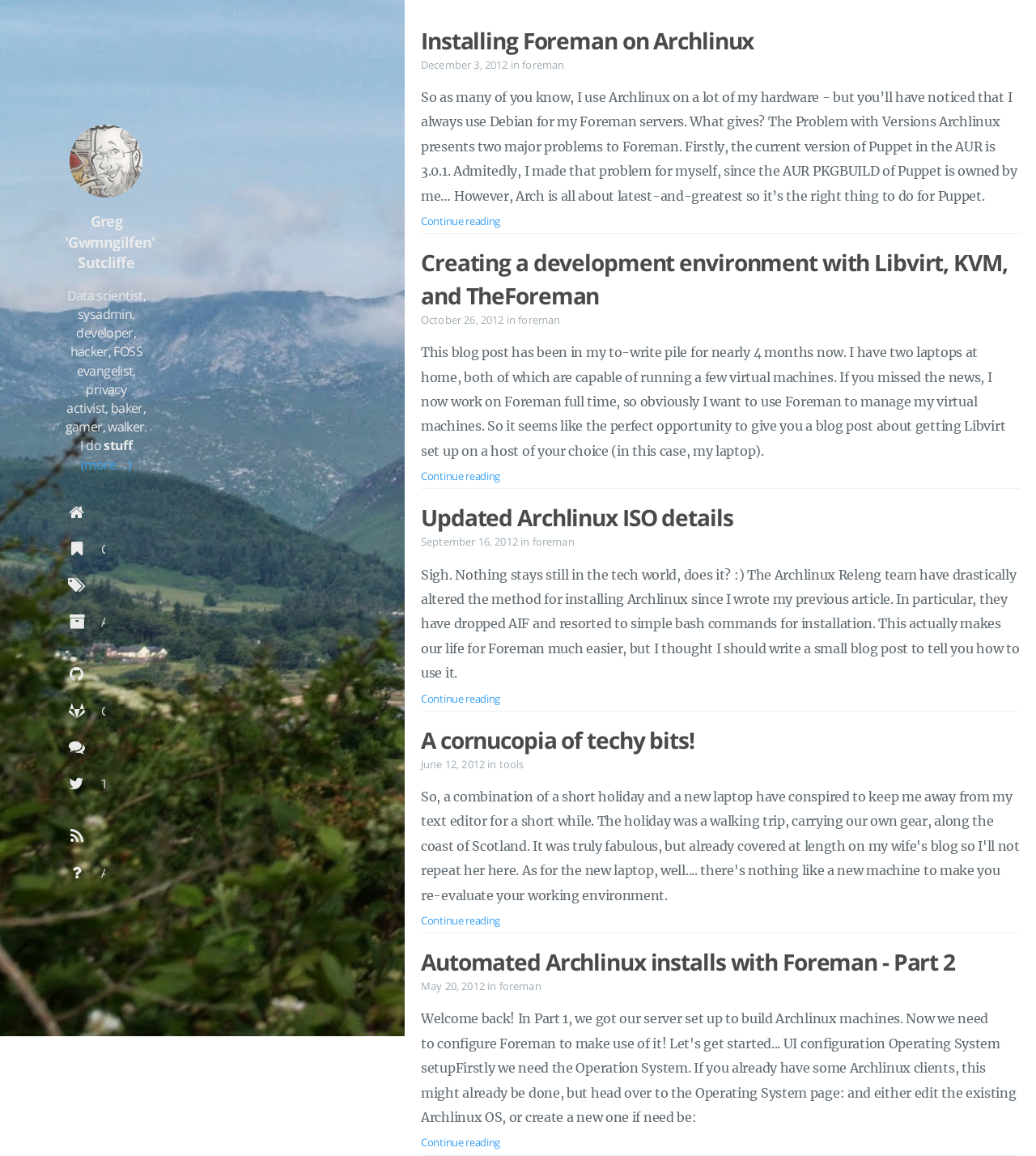How many articles are on this webpage? Based on the image, give a response in one word or a short phrase.

4